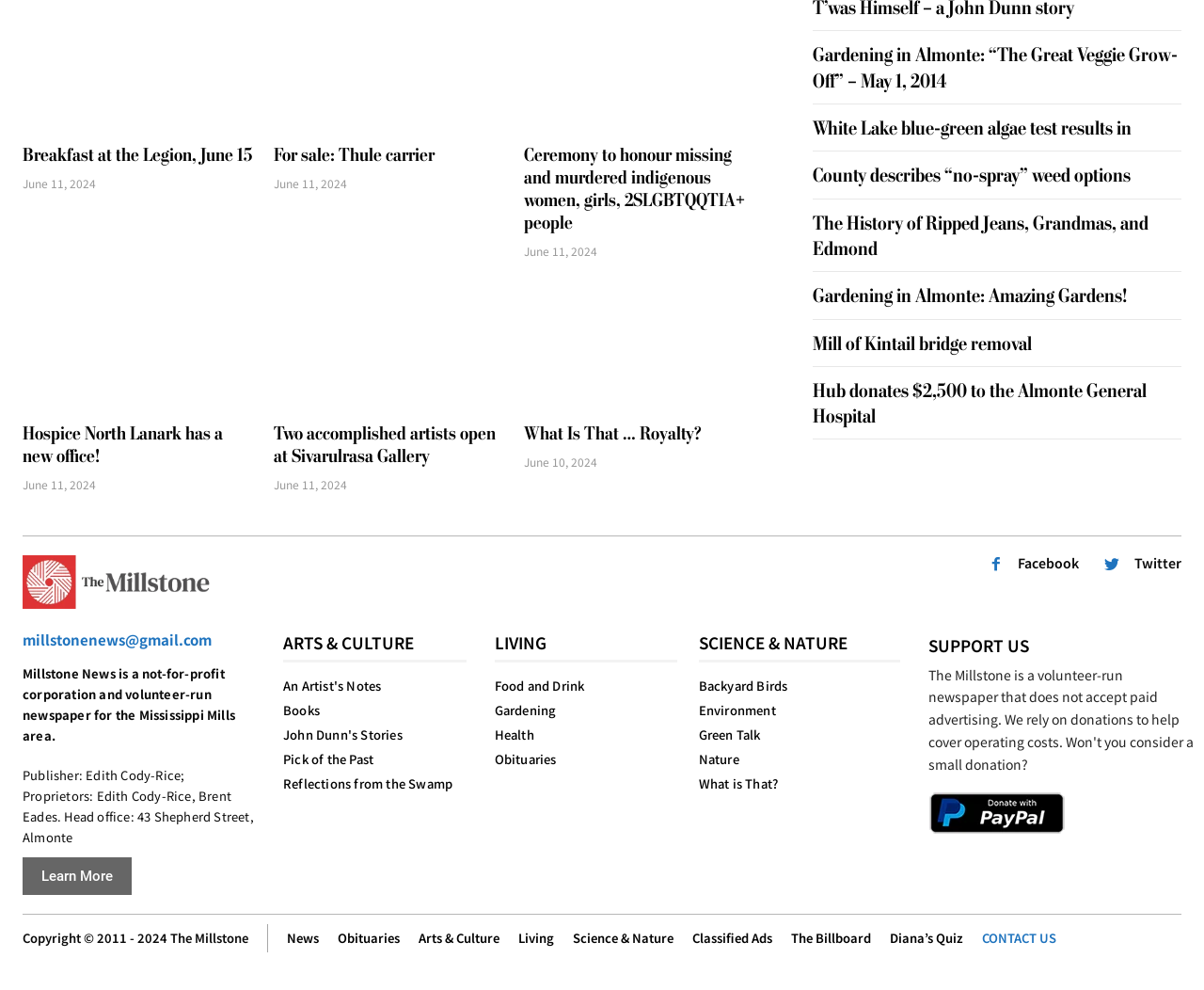Locate the bounding box of the user interface element based on this description: "Arts & Culture".

[0.235, 0.634, 0.344, 0.663]